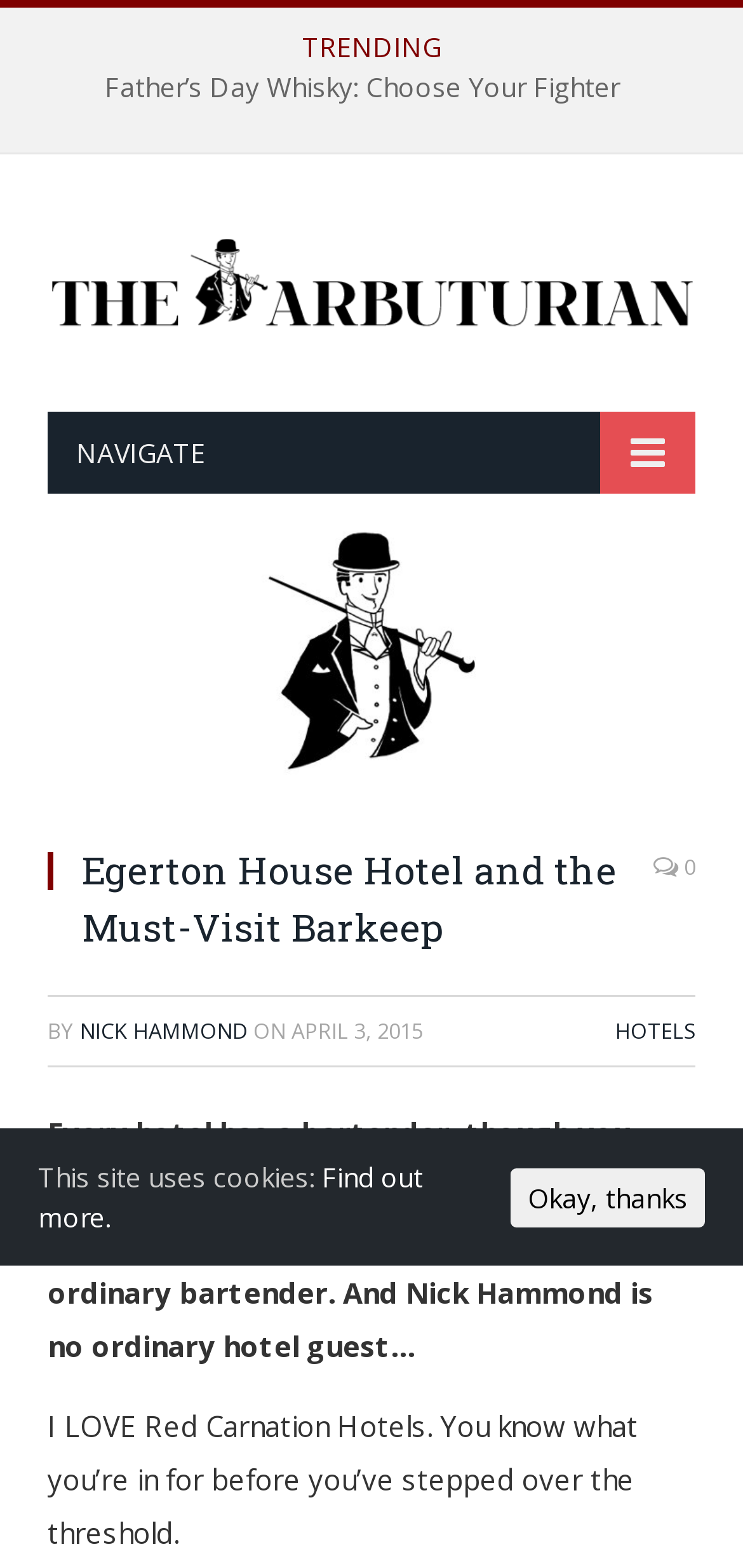Locate the bounding box coordinates of the element's region that should be clicked to carry out the following instruction: "Find out more about cookies". The coordinates need to be four float numbers between 0 and 1, i.e., [left, top, right, bottom].

[0.051, 0.739, 0.569, 0.788]